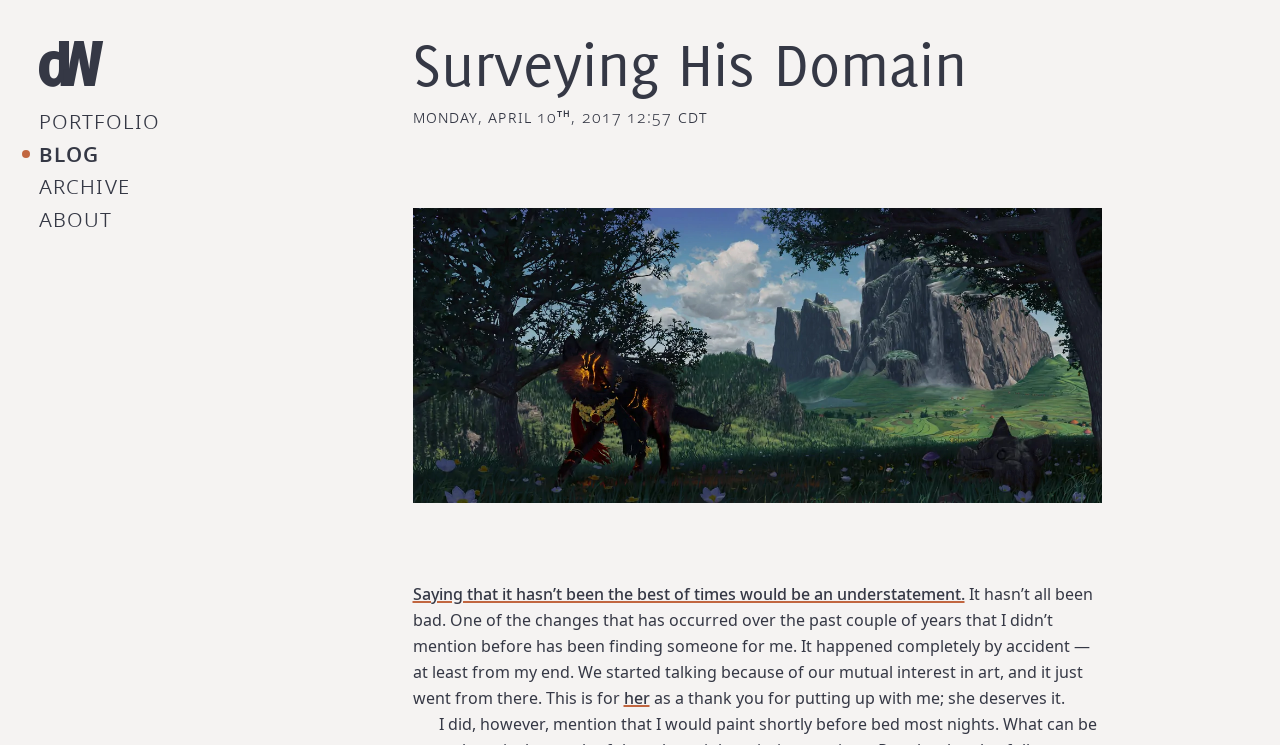What is the author's profession?
Based on the visual information, provide a detailed and comprehensive answer.

The author's profession can be inferred from the meta description, which mentions that the author is a 'designer, illustrator, & developer'. This suggests that the author has a multifaceted career in the creative and technical fields.